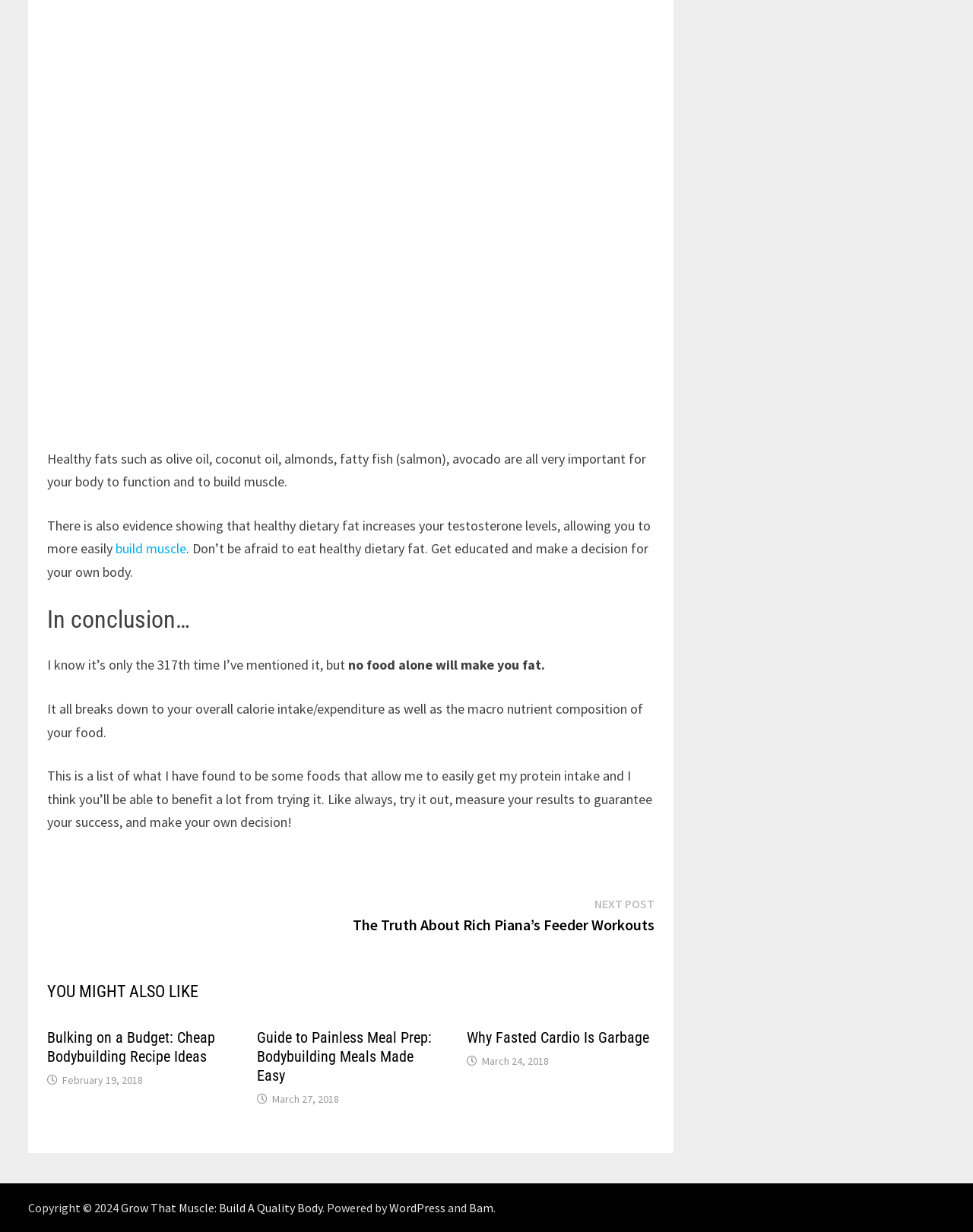Find the bounding box coordinates of the clickable region needed to perform the following instruction: "Click on 'build muscle'". The coordinates should be provided as four float numbers between 0 and 1, i.e., [left, top, right, bottom].

[0.115, 0.419, 0.191, 0.434]